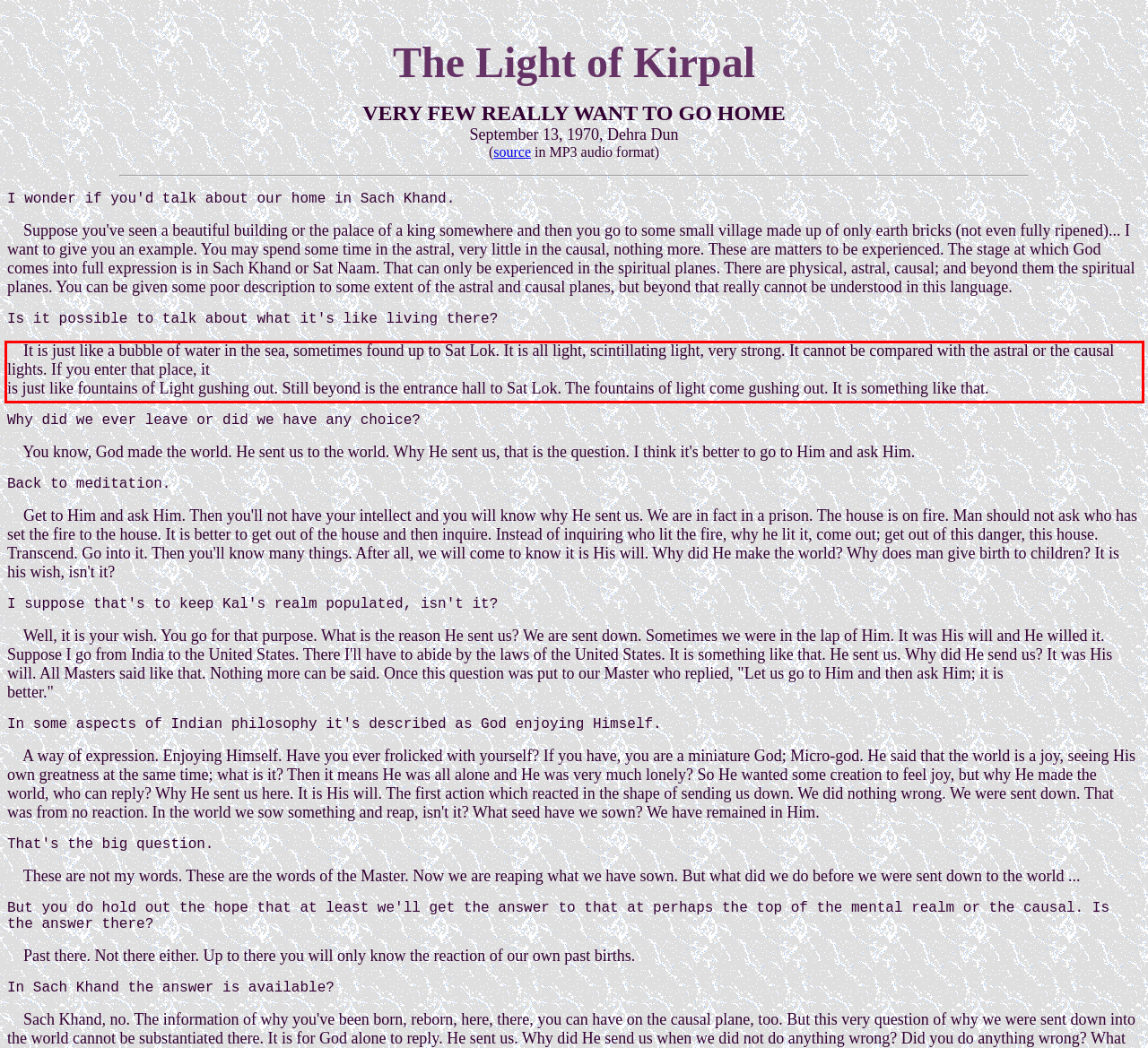Please examine the webpage screenshot containing a red bounding box and use OCR to recognize and output the text inside the red bounding box.

It is just like a bubble of water in the sea, sometimes found up to Sat Lok. It is all light, scintillating light, very strong. It cannot be compared with the astral or the causal lights. If you enter that place, it is just like fountains of Light gushing out. Still beyond is the entrance hall to Sat Lok. The fountains of light come gushing out. It is something like that.